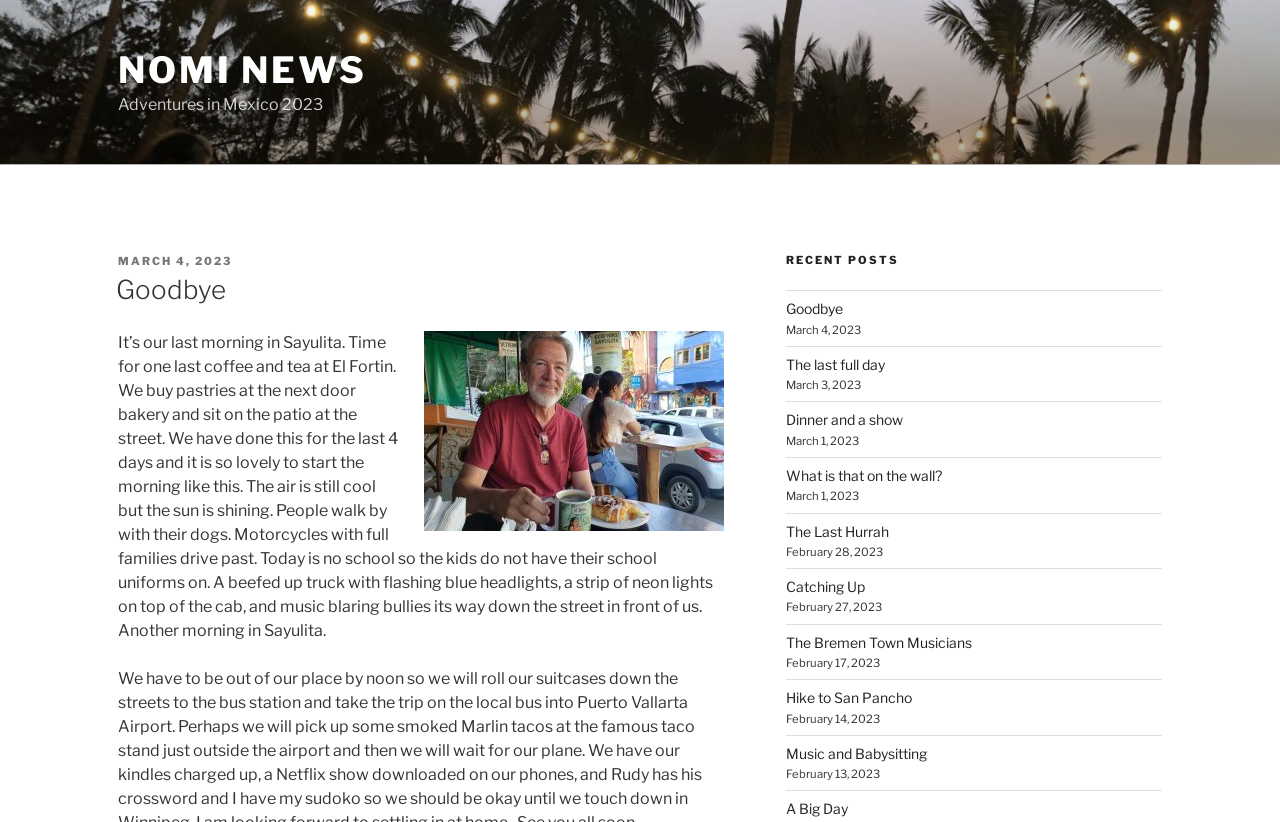What is the name of the blog?
Please analyze the image and answer the question with as much detail as possible.

The name of the blog is Naomi Stobbe, which is indicated by the root element 'Naomi Stobbe – Nomi News' focused: True. This suggests that the blog is owned or written by Naomi Stobbe.